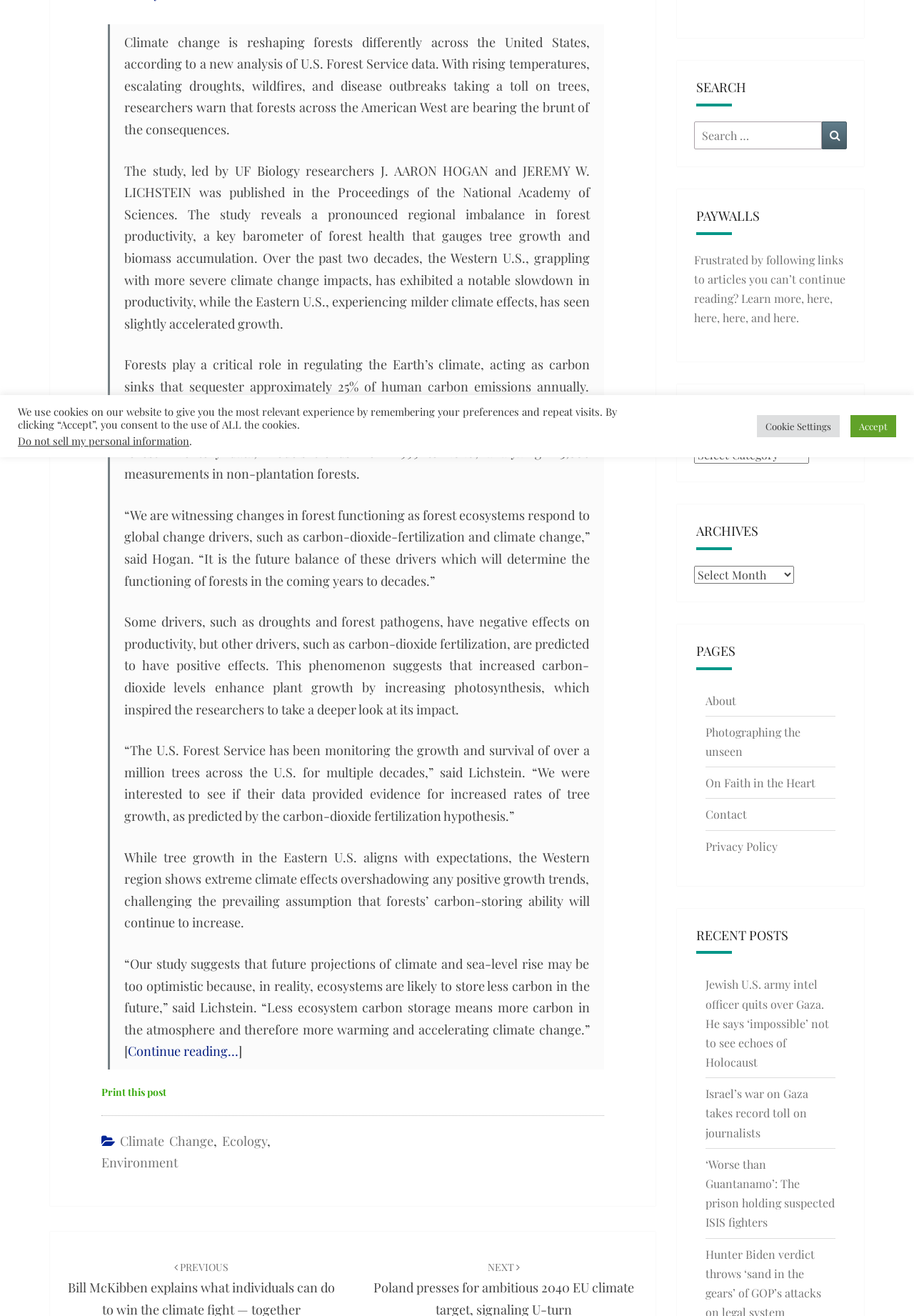Please find the bounding box for the UI component described as follows: "On Faith in the Heart".

[0.771, 0.589, 0.892, 0.601]